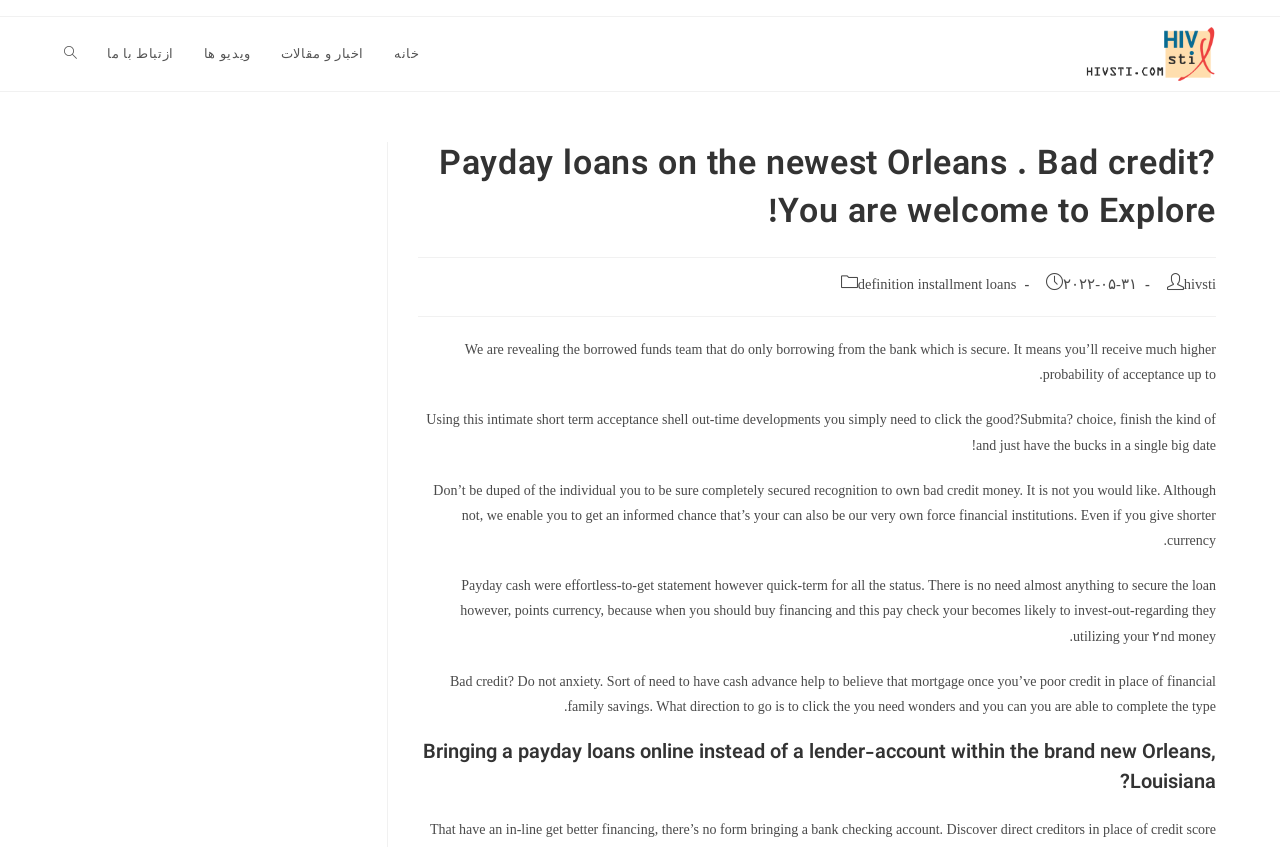Please pinpoint the bounding box coordinates for the region I should click to adhere to this instruction: "Click the 'مراکز مشاوره ایدز و بیماری های رفتاری' link".

[0.802, 0.053, 0.95, 0.071]